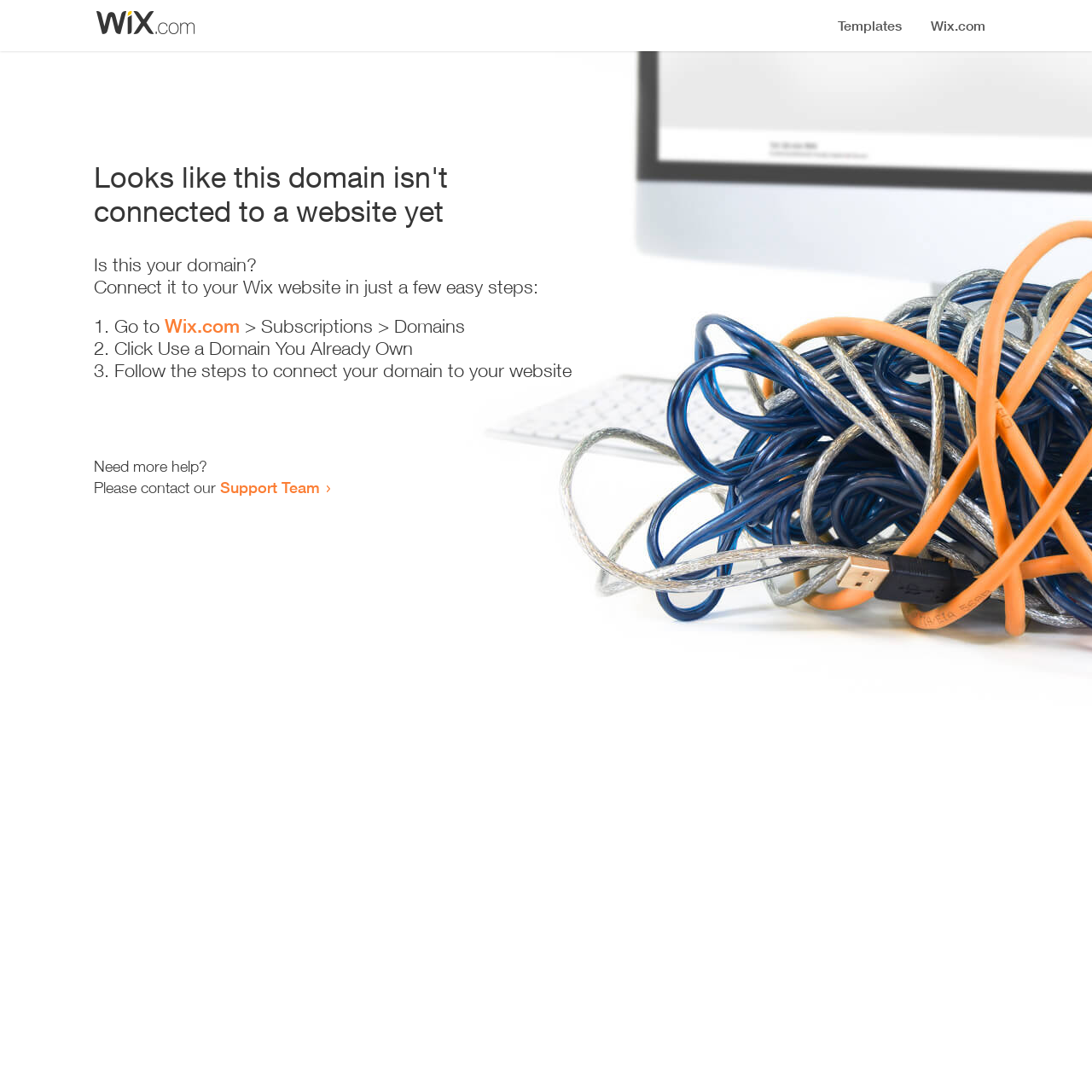Use a single word or phrase to answer this question: 
What is the purpose of this webpage?

Guide to connect domain to website